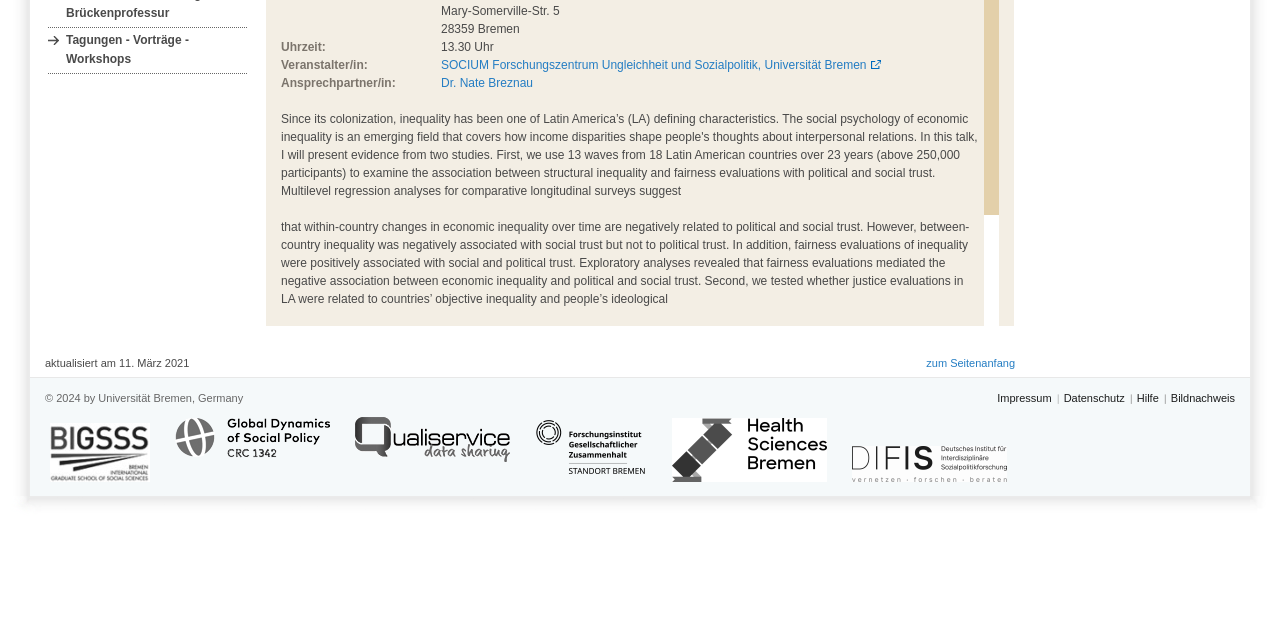Using the webpage screenshot, find the UI element described by Tagungen - Vorträge - Workshops. Provide the bounding box coordinates in the format (top-left x, top-left y, bottom-right x, bottom-right y), ensuring all values are floating point numbers between 0 and 1.

[0.038, 0.048, 0.193, 0.114]